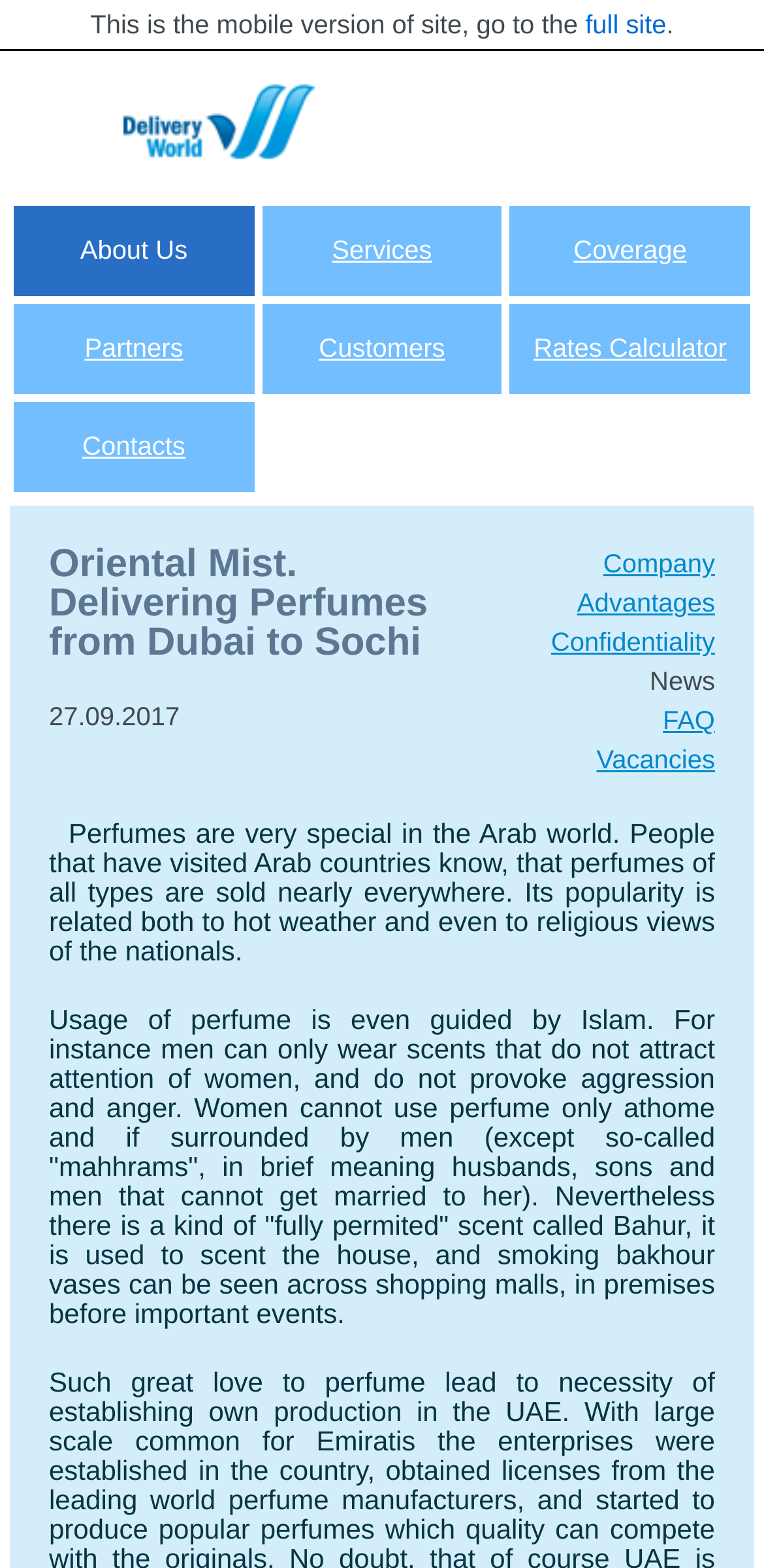Locate the primary headline on the webpage and provide its text.

Oriental Mist. Delivering Perfumes from Dubai to Sochi